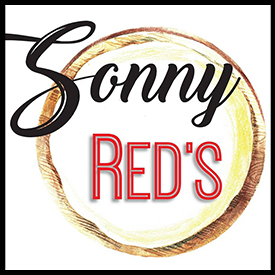Answer the question below with a single word or a brief phrase: 
What color are the bold letters in the logo?

red